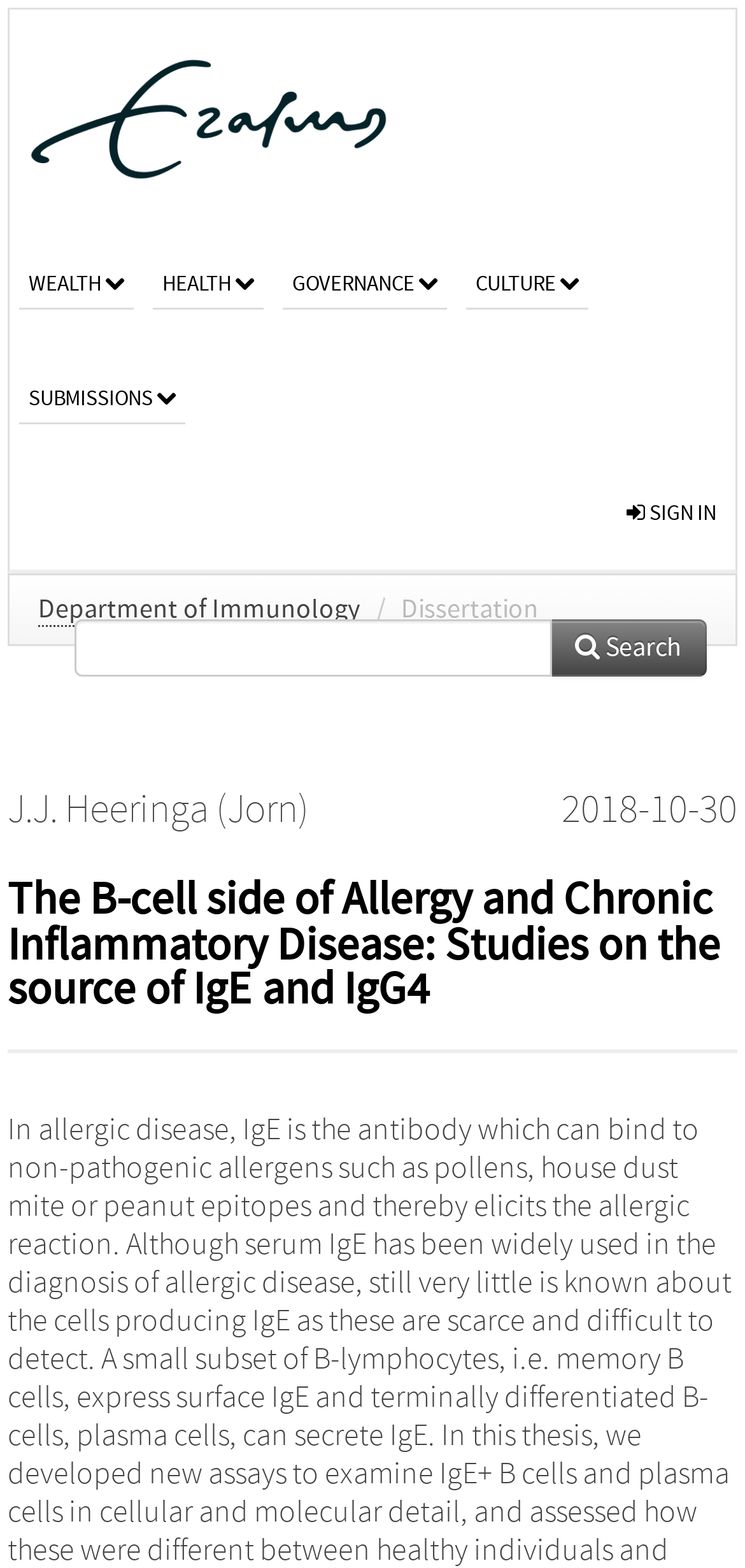Determine the main heading text of the webpage.

The B-cell side of Allergy and Chronic Inflammatory Disease: Studies on the source of IgE and IgG4